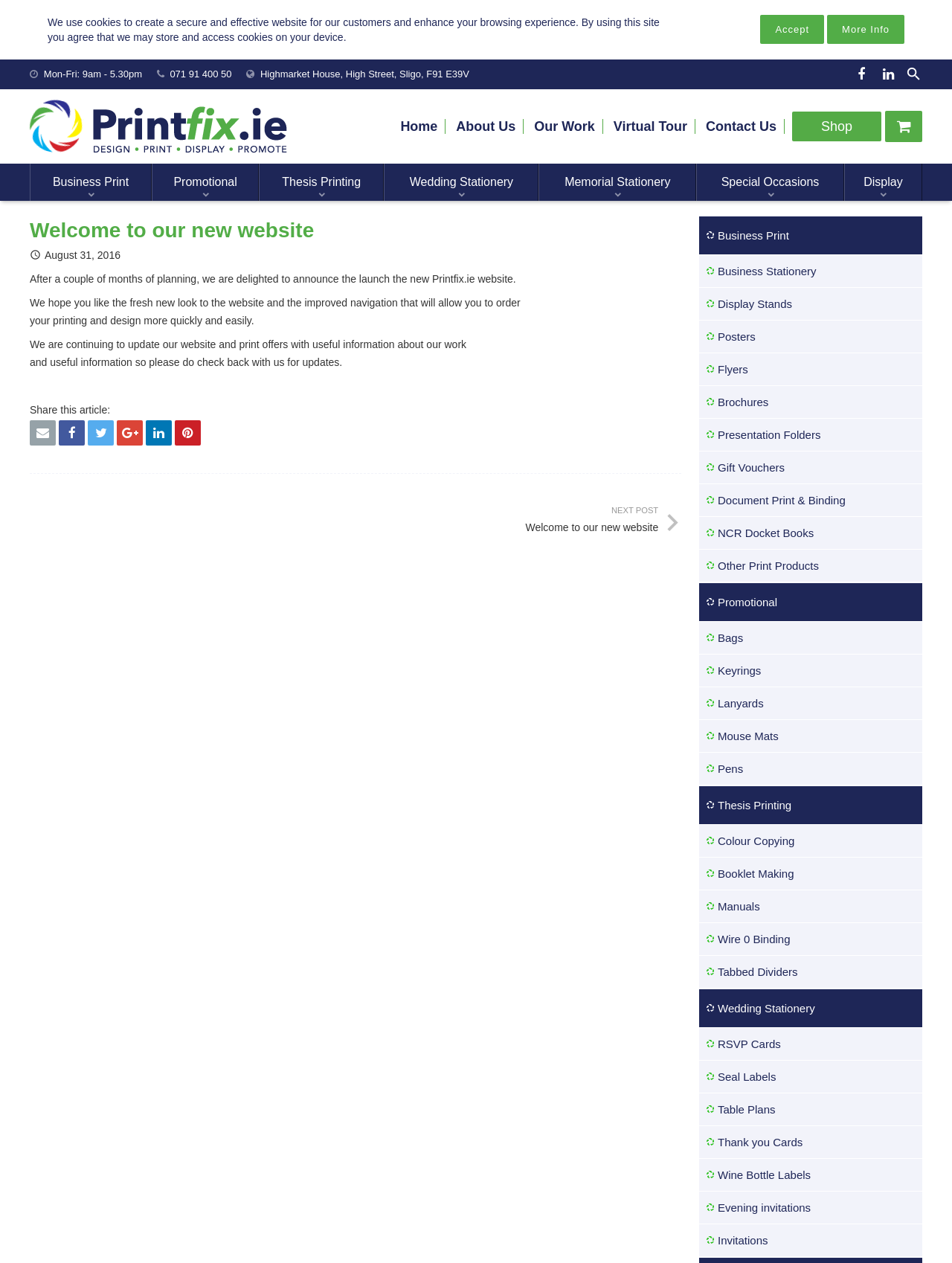Please determine the bounding box coordinates of the element's region to click for the following instruction: "go to MARKET STRATEGIES".

None